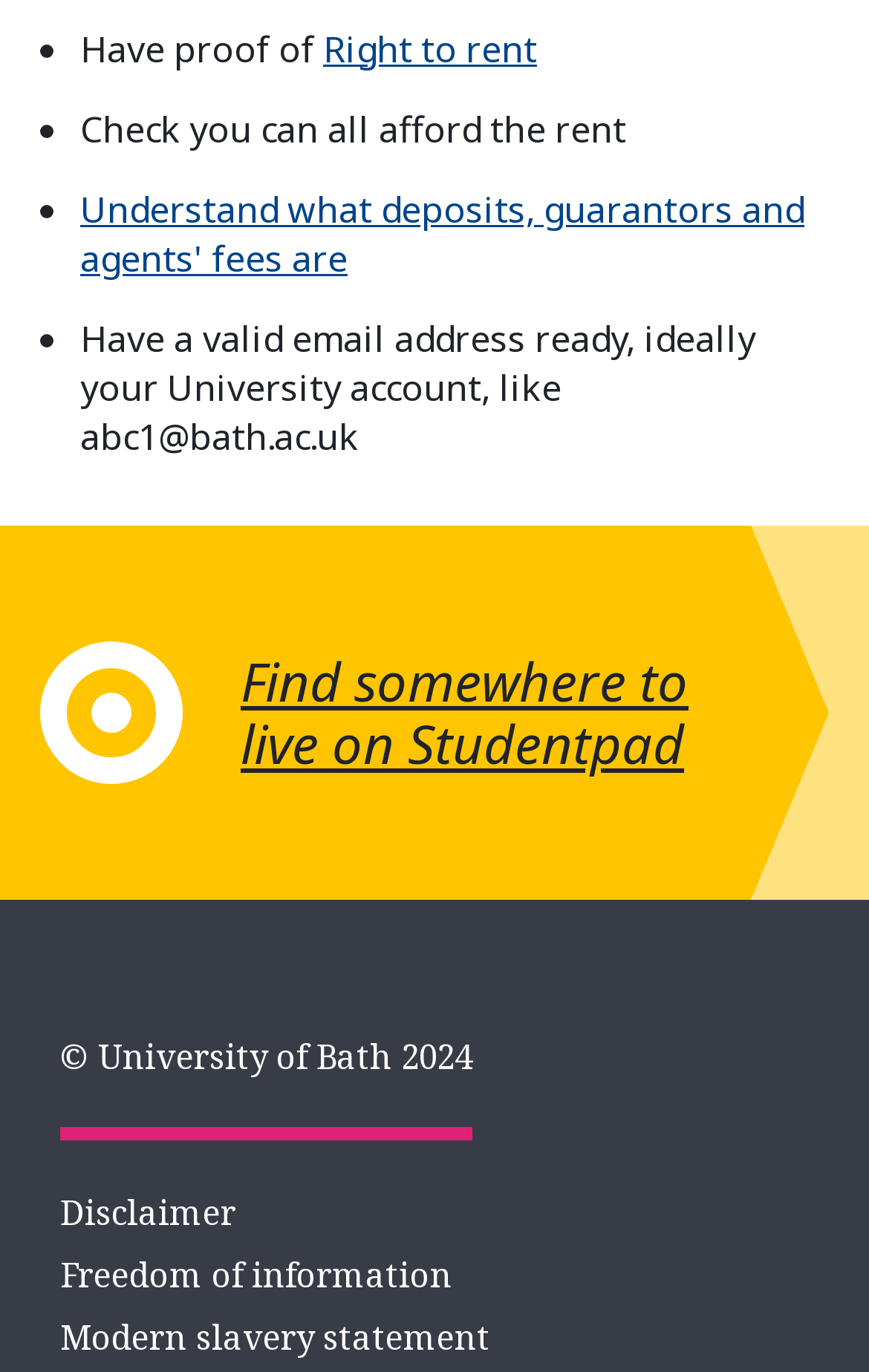Find the bounding box coordinates for the HTML element described in this sentence: "© University of Bath 2024". Provide the coordinates as four float numbers between 0 and 1, in the format [left, top, right, bottom].

[0.069, 0.746, 0.544, 0.83]